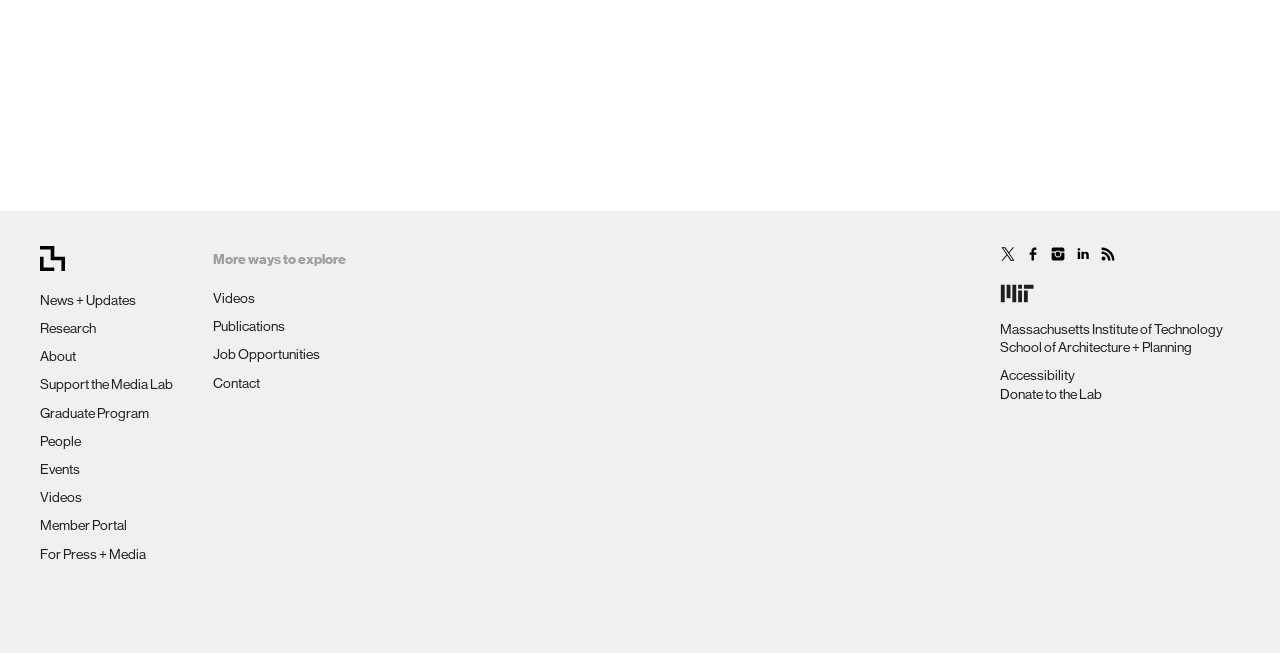Identify the bounding box coordinates of the area you need to click to perform the following instruction: "Click on News + Updates".

[0.031, 0.447, 0.106, 0.472]